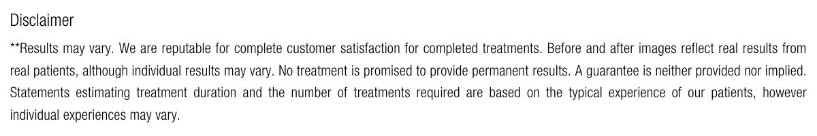What is the basis for treatment duration estimates?
Answer the question with a detailed and thorough explanation.

The disclaimer states that estimates concerning treatment duration and the number of necessary sessions are based on average patient experiences, indicating that these estimates are derived from the collective data of previous patients rather than being specific to each individual.